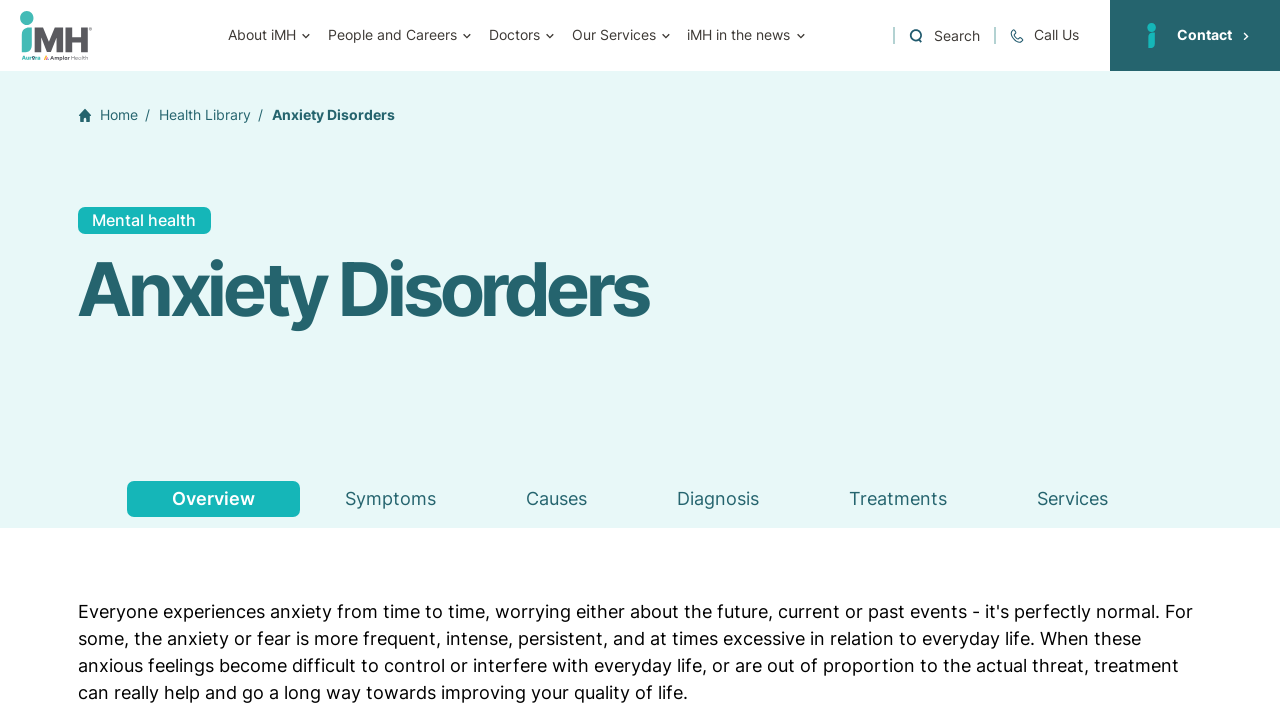Refer to the image and answer the question with as much detail as possible: How many menu items are present under 'Anxiety Disorders'?

The tablist under 'Anxiety Disorders' has 6 links: 'Overview', 'Symptoms', 'Causes', 'Diagnosis', 'Treatments', and 'Services'.